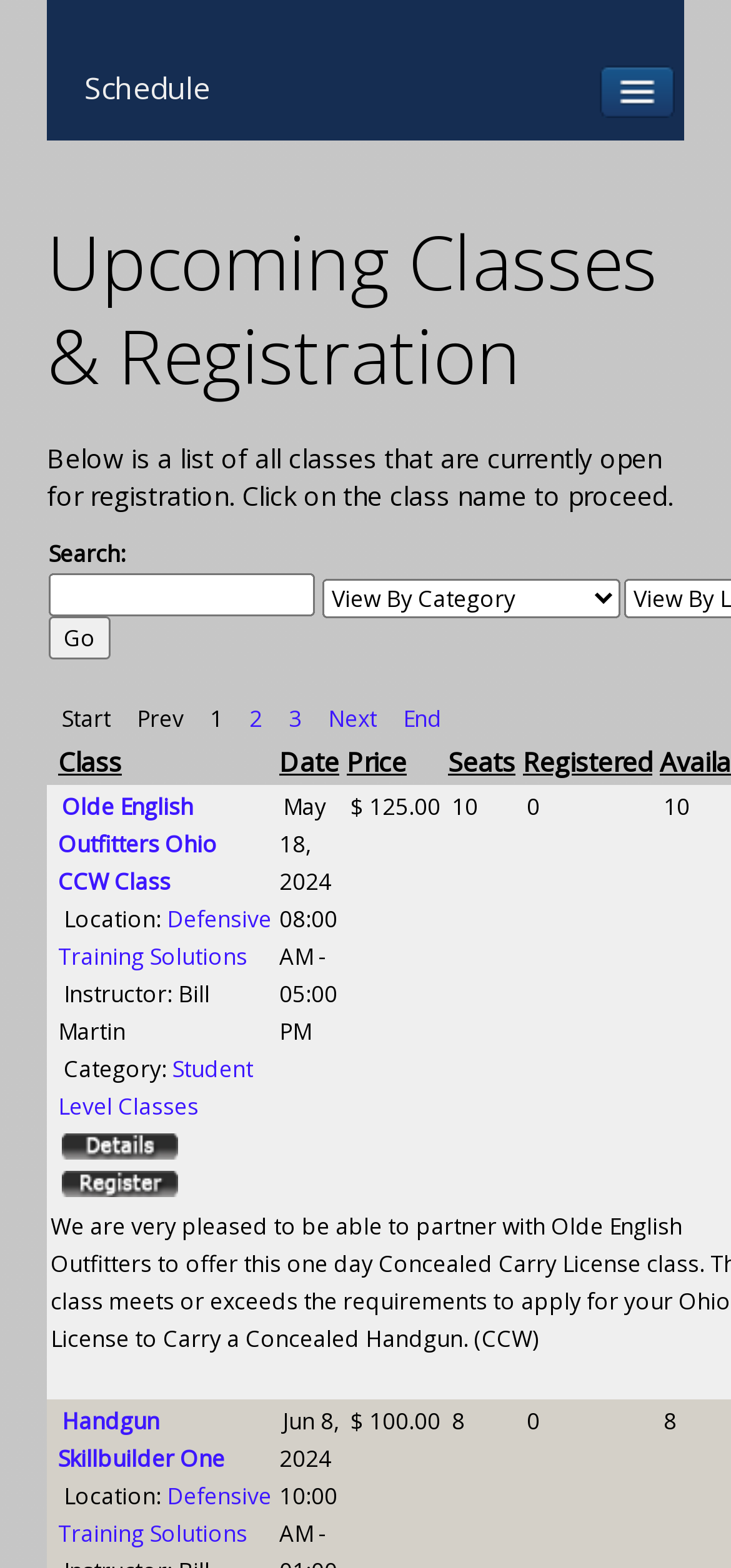How many seats are available for the Olde English Outfitters Ohio CCW Class?
Please answer the question as detailed as possible based on the image.

The number of seats available for the Olde English Outfitters Ohio CCW Class can be found in the gridcell containing the class details. The number of seats available is listed as '10'.